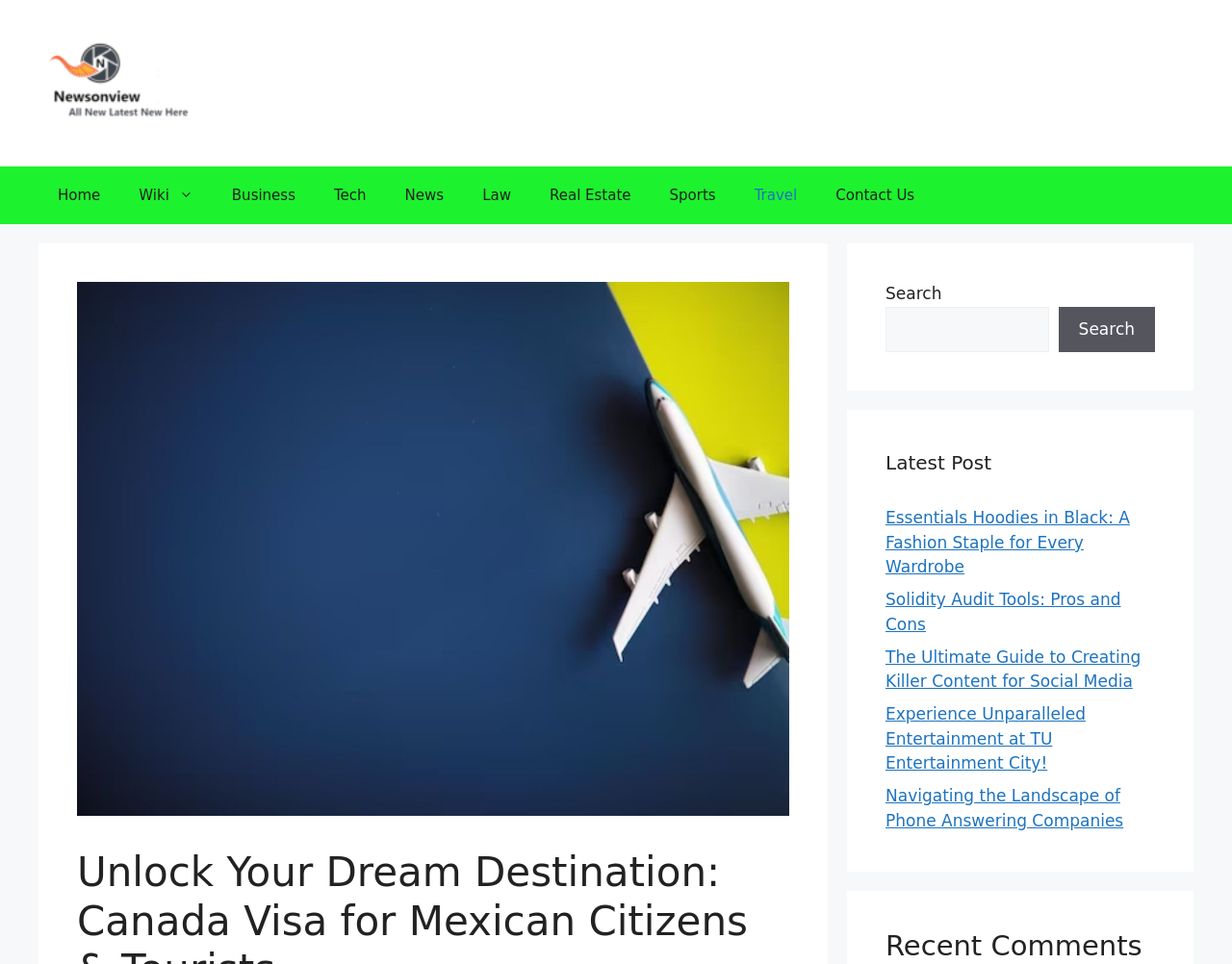What type of content is listed under 'Latest Post'?
Please give a detailed and elaborate explanation in response to the question.

I determined the type of content listed under 'Latest Post' by looking at the link elements within the complementary element. The links have titles such as 'Essentials Hoodies in Black: A Fashion Staple for Every Wardrobe' and 'Solidity Audit Tools: Pros and Cons', which suggest that they are article titles.